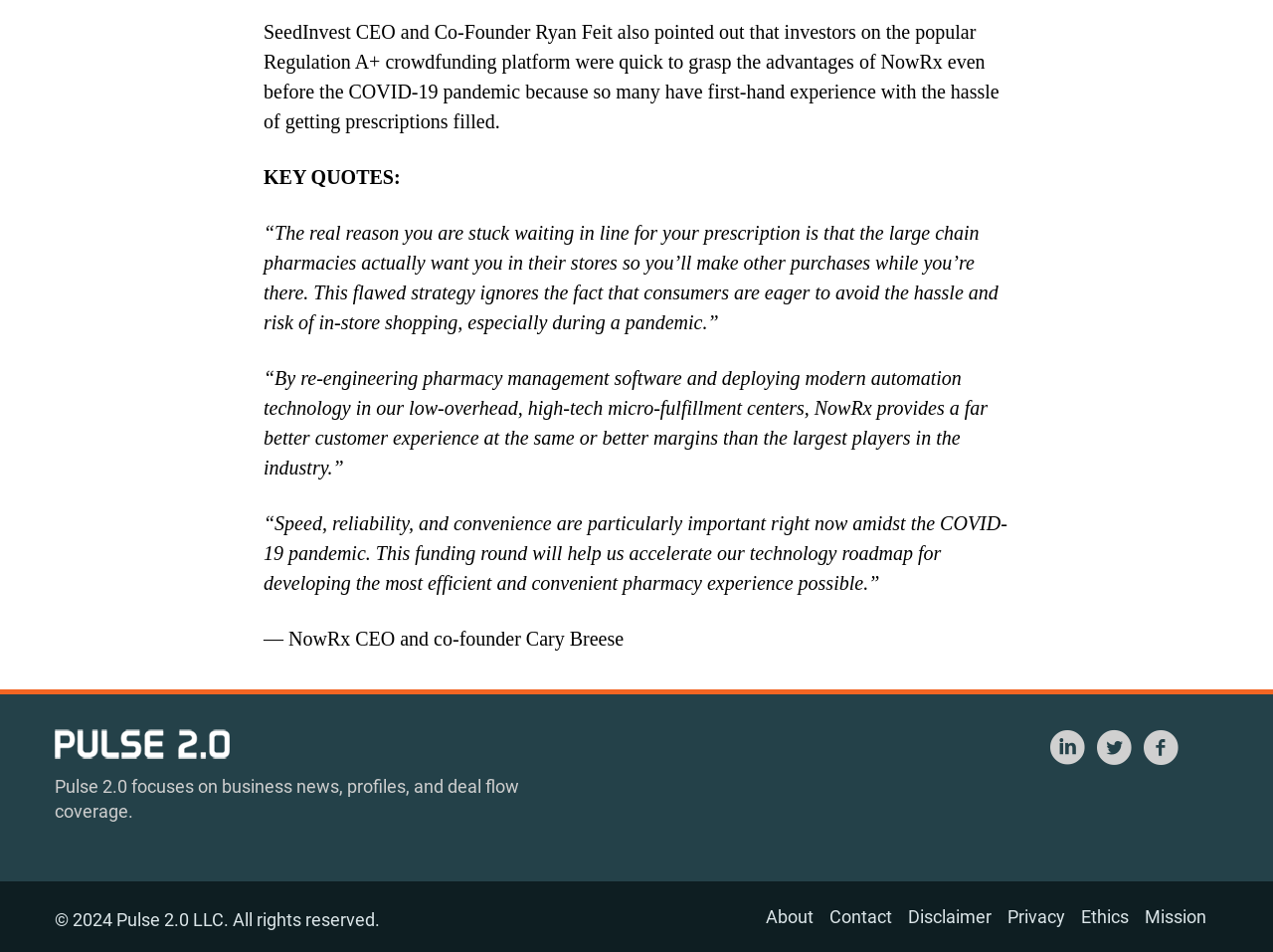Determine the bounding box coordinates of the element that should be clicked to execute the following command: "Go to Contact page".

[0.652, 0.952, 0.701, 0.974]